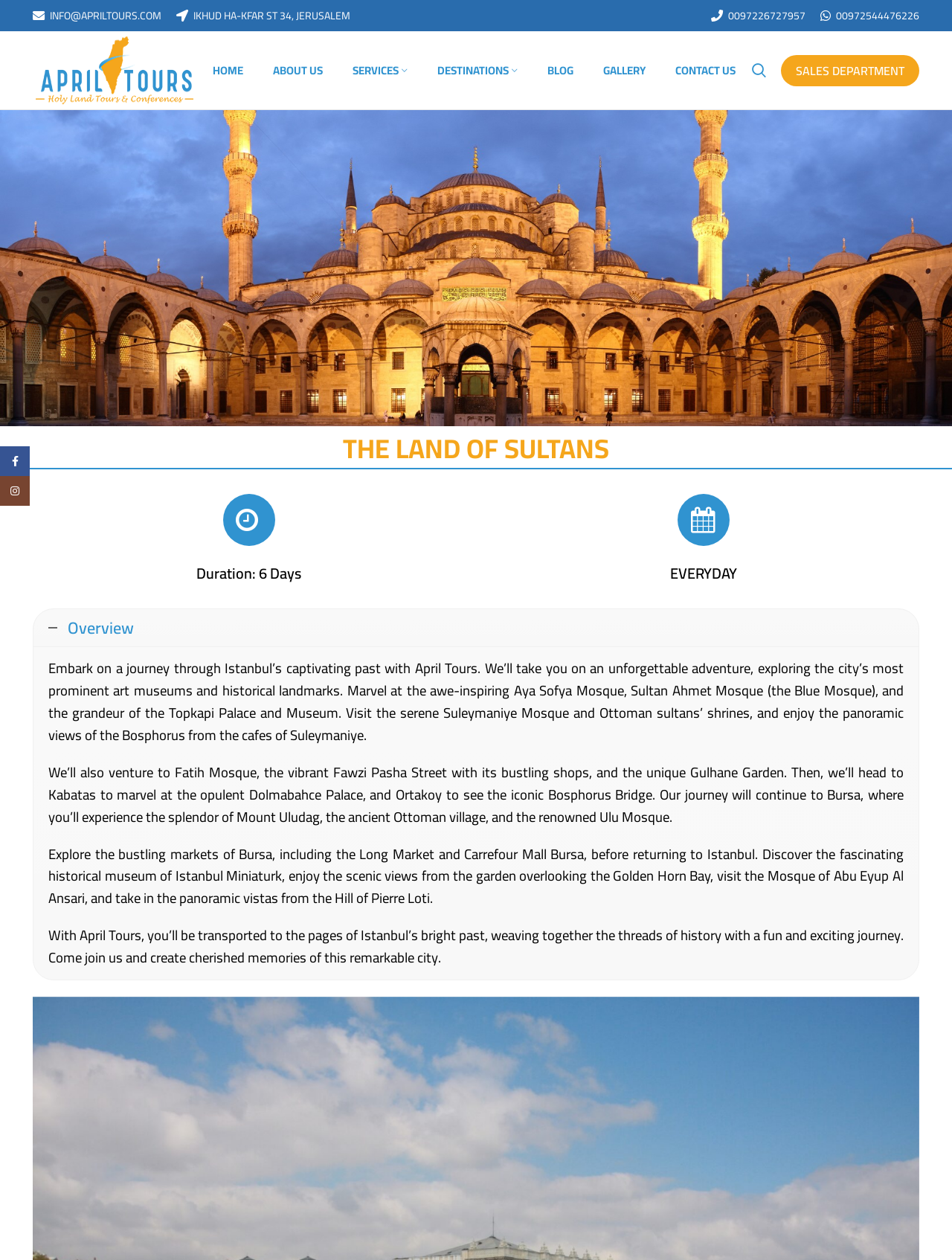Construct a comprehensive description capturing every detail on the webpage.

The webpage is about April Tours, a travel company that offers tours to Istanbul, Turkey. At the top of the page, there are two secondary navigation bars, one on the left and one on the right, each containing links to contact information, such as email addresses and phone numbers.

Below the navigation bars, there is a main navigation bar with links to different sections of the website, including "Home", "About Us", "Services", "Destinations", "Blog", "Gallery", and "Contact Us". To the right of the main navigation bar, there is a search bar.

The main content of the page is divided into two sections. The first section has a heading "THE LAND OF SULTANS" and a subheading "Duration: 6 Days". Below this, there is a paragraph of text that describes the tour, including the attractions that will be visited, such as the Aya Sofya Mosque, Sultan Ahmet Mosque, and Topkapi Palace and Museum.

The second section has a heading "EVERYDAY" and contains three paragraphs of text that describe the daily activities of the tour, including visits to the Suleymaniye Mosque, Fatih Mosque, and Dolmabahce Palace, as well as exploration of markets and scenic views.

At the bottom of the page, there are social media links to Facebook and Instagram, as well as a link to a sales department. There is also a call-to-action link to learn more about the tour.